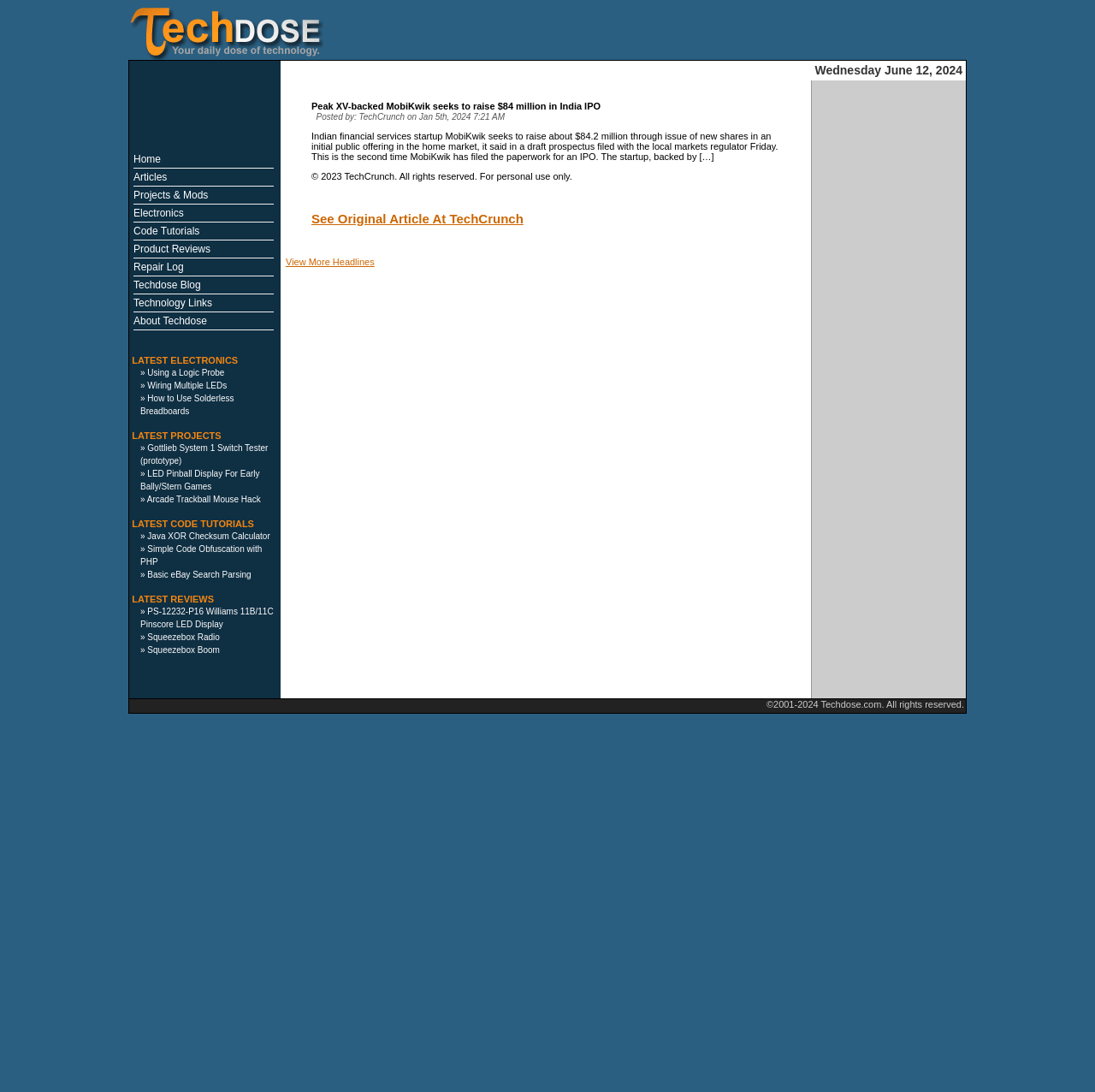Identify the bounding box coordinates for the UI element described as: "Using a Logic Probe".

[0.135, 0.337, 0.205, 0.346]